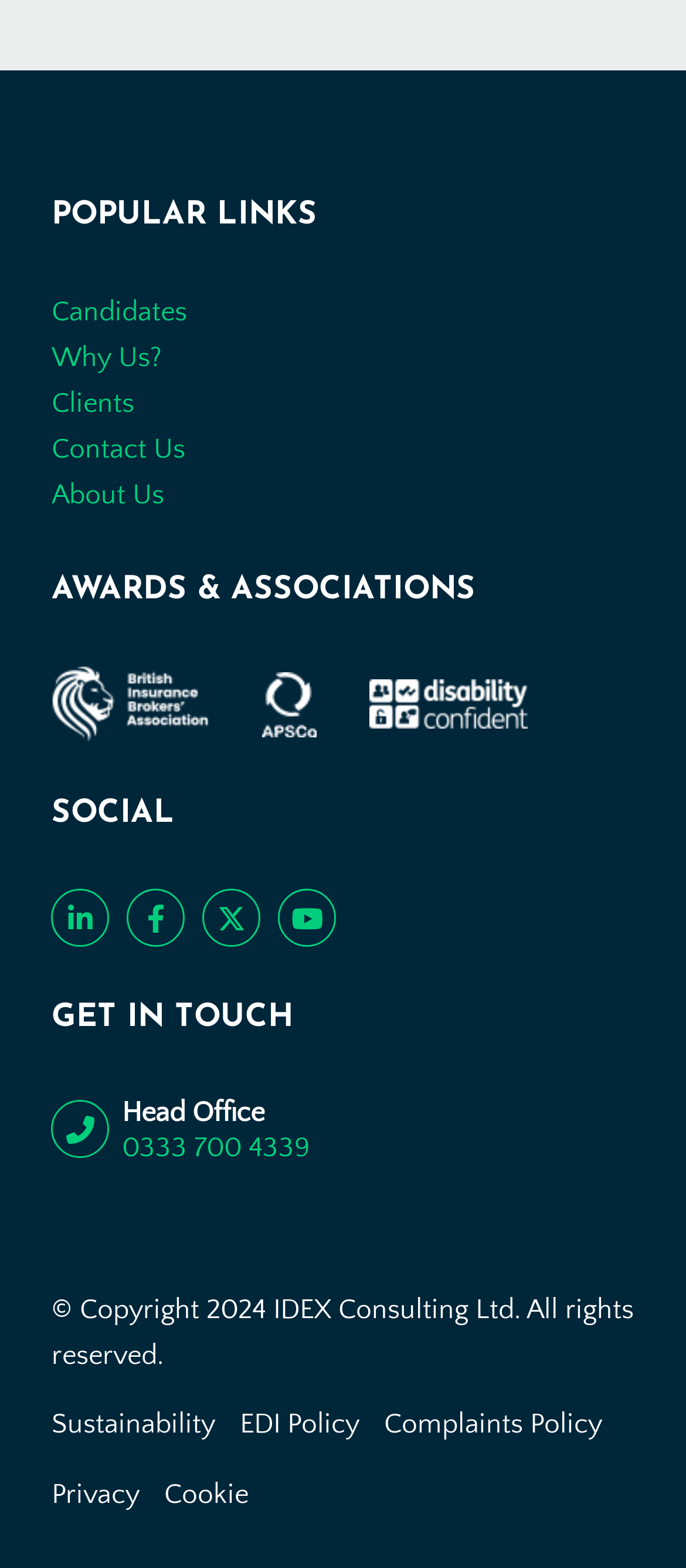Please indicate the bounding box coordinates for the clickable area to complete the following task: "Connect with us on LinkedIn". The coordinates should be specified as four float numbers between 0 and 1, i.e., [left, top, right, bottom].

[0.075, 0.567, 0.16, 0.604]